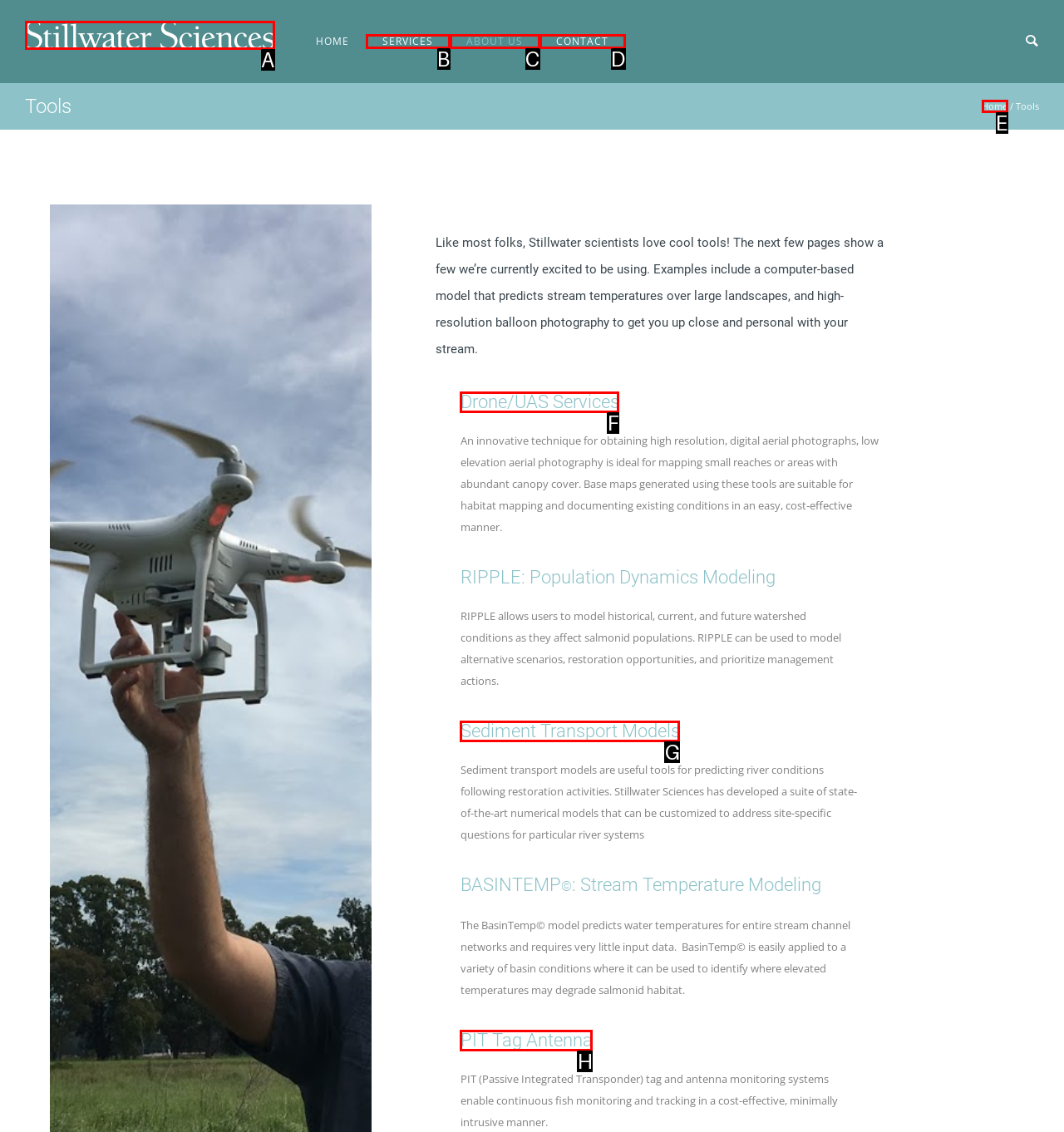Based on the description: Sediment Transport Models, identify the matching lettered UI element.
Answer by indicating the letter from the choices.

G